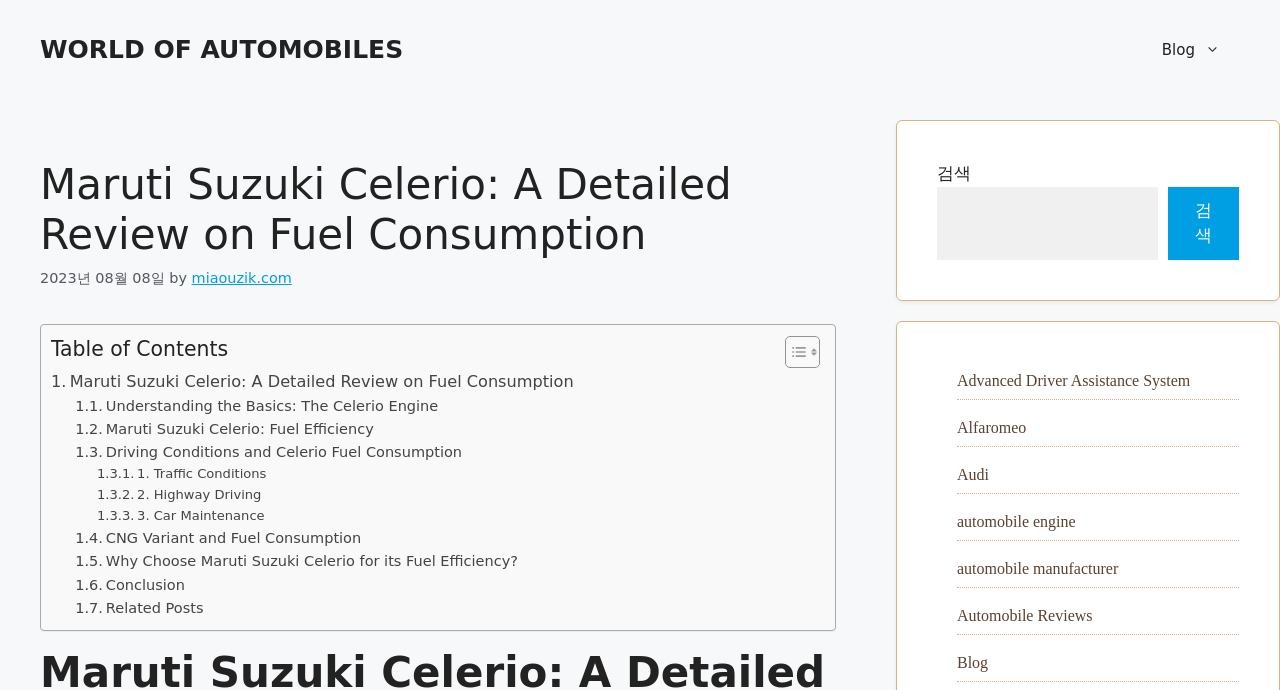Extract the bounding box coordinates for the UI element described by the text: "Related Posts". The coordinates should be in the form of [left, top, right, bottom] with values between 0 and 1.

[0.059, 0.865, 0.159, 0.899]